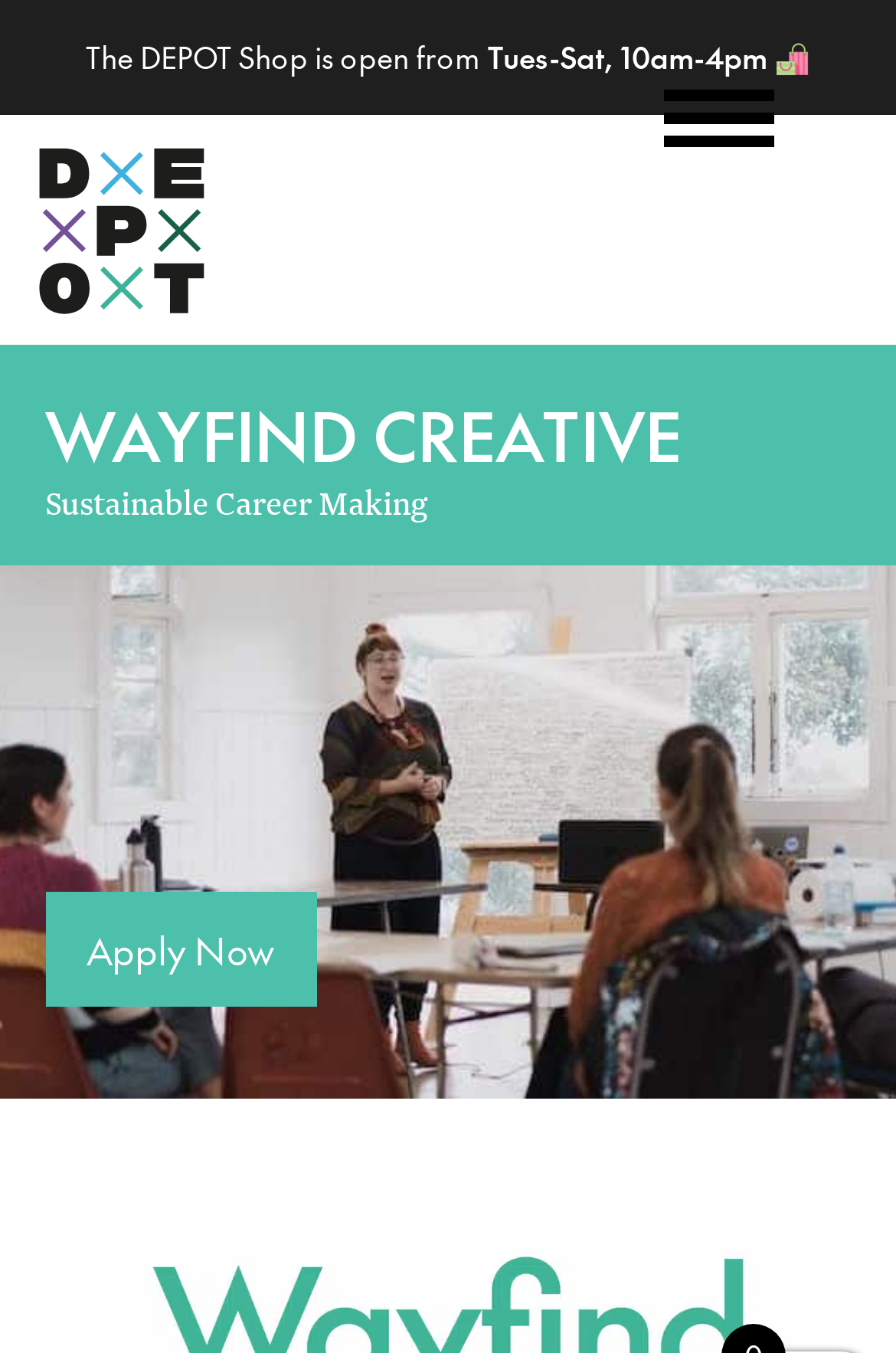What is the logo above the header?
Use the screenshot to answer the question with a single word or phrase.

Depot logo